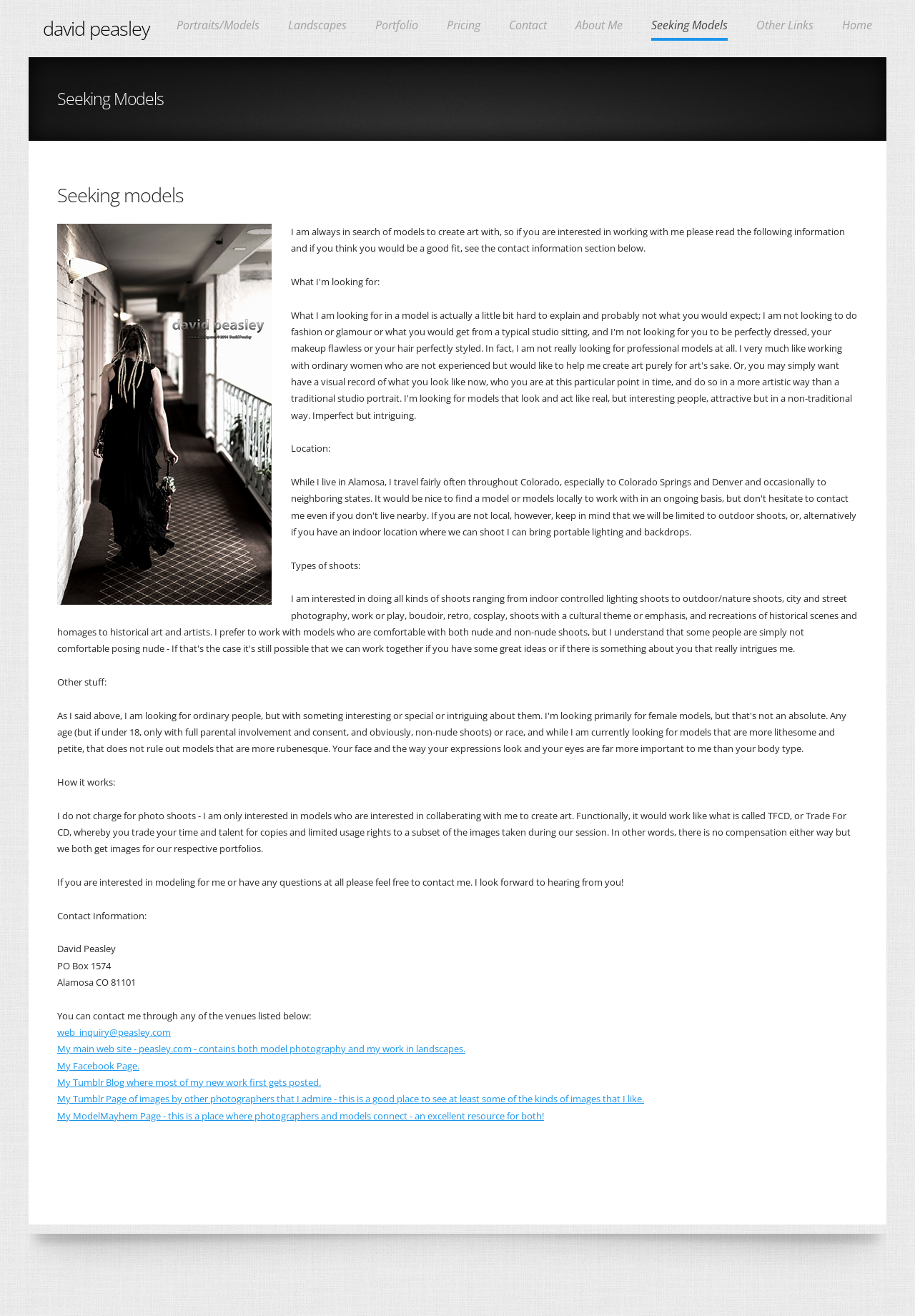Show me the bounding box coordinates of the clickable region to achieve the task as per the instruction: "Check the 'Pricing' page".

[0.488, 0.014, 0.525, 0.029]